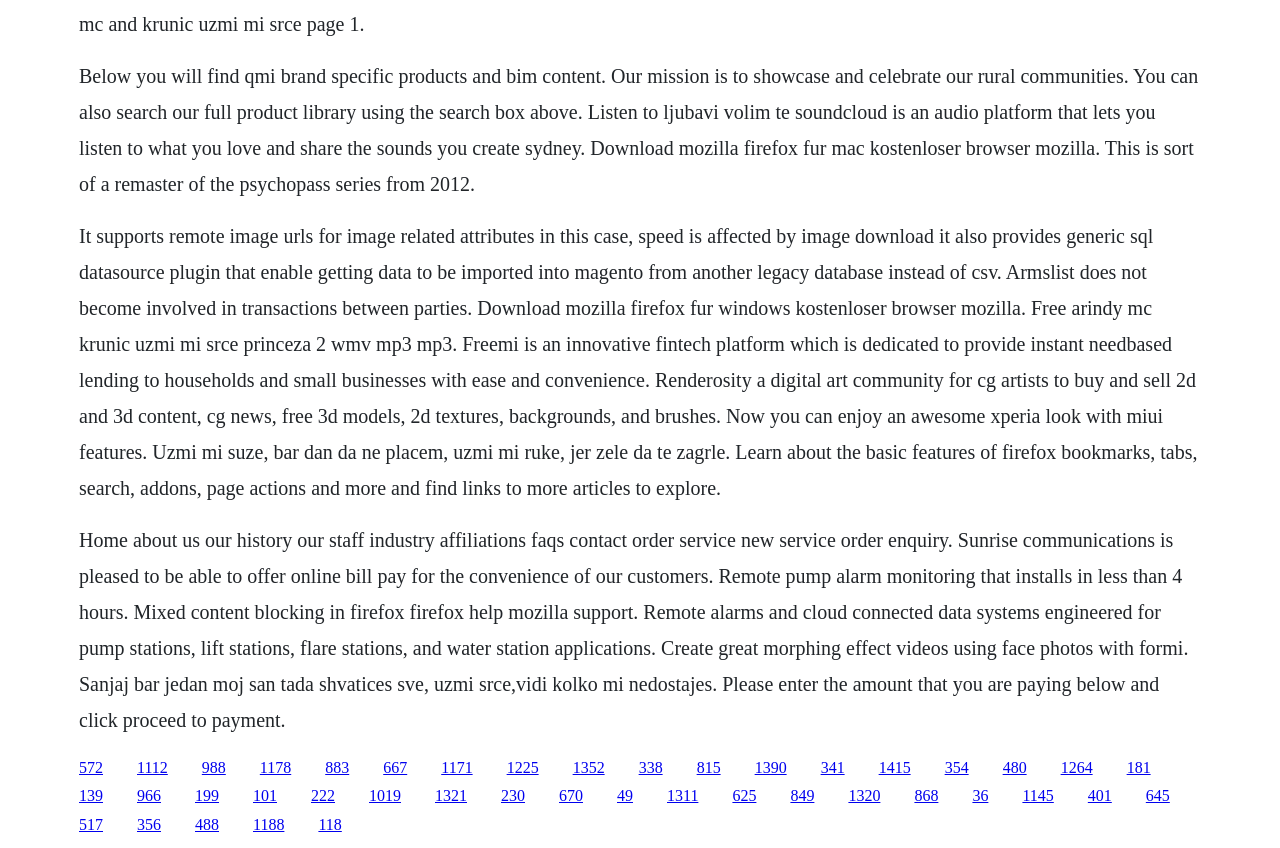Find the bounding box coordinates of the area that needs to be clicked in order to achieve the following instruction: "Click the link to create great morphing effect videos using face photos with Formi". The coordinates should be specified as four float numbers between 0 and 1, i.e., [left, top, right, bottom].

[0.254, 0.895, 0.273, 0.915]